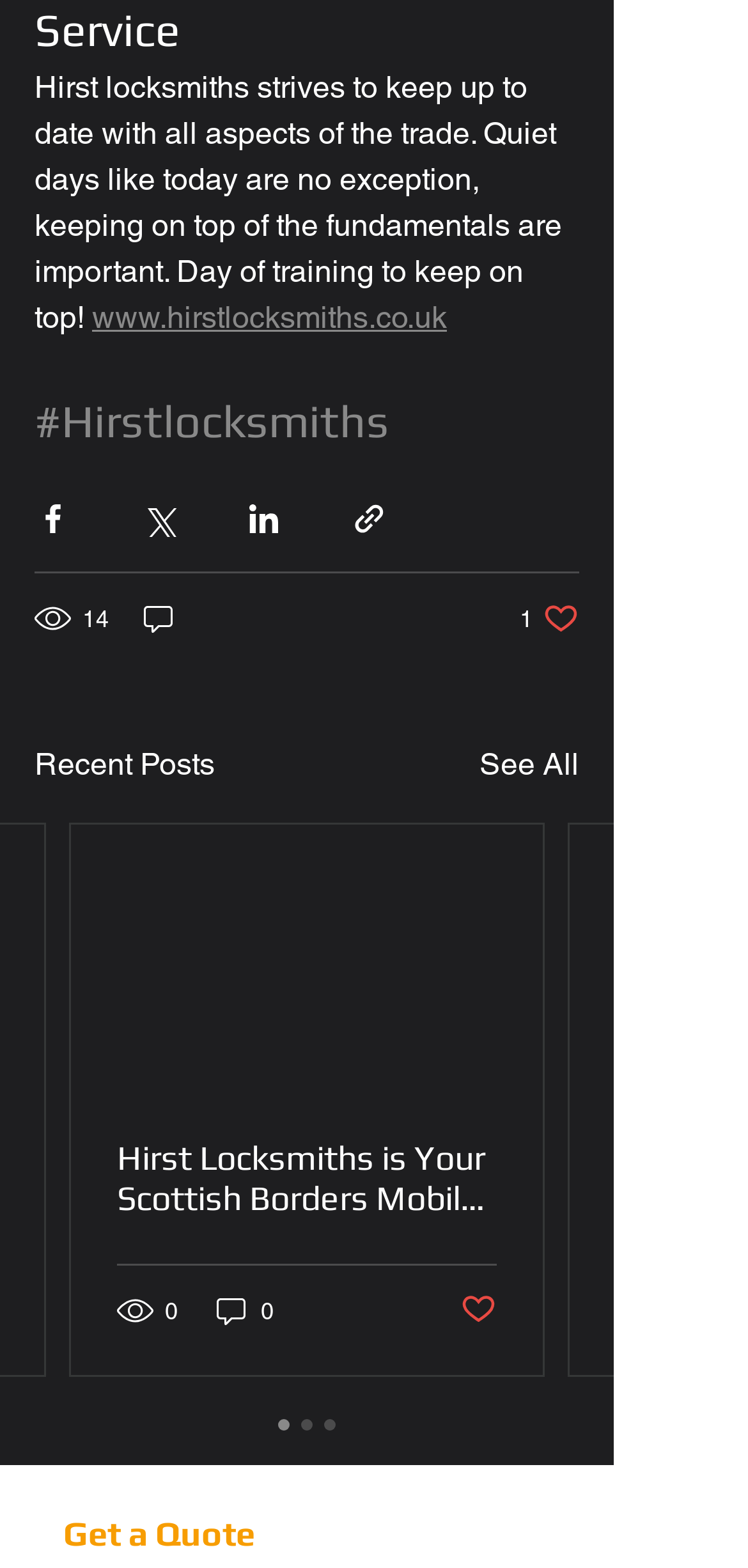Find the bounding box coordinates corresponding to the UI element with the description: "Post not marked as liked". The coordinates should be formatted as [left, top, right, bottom], with values as floats between 0 and 1.

[0.615, 0.823, 0.664, 0.849]